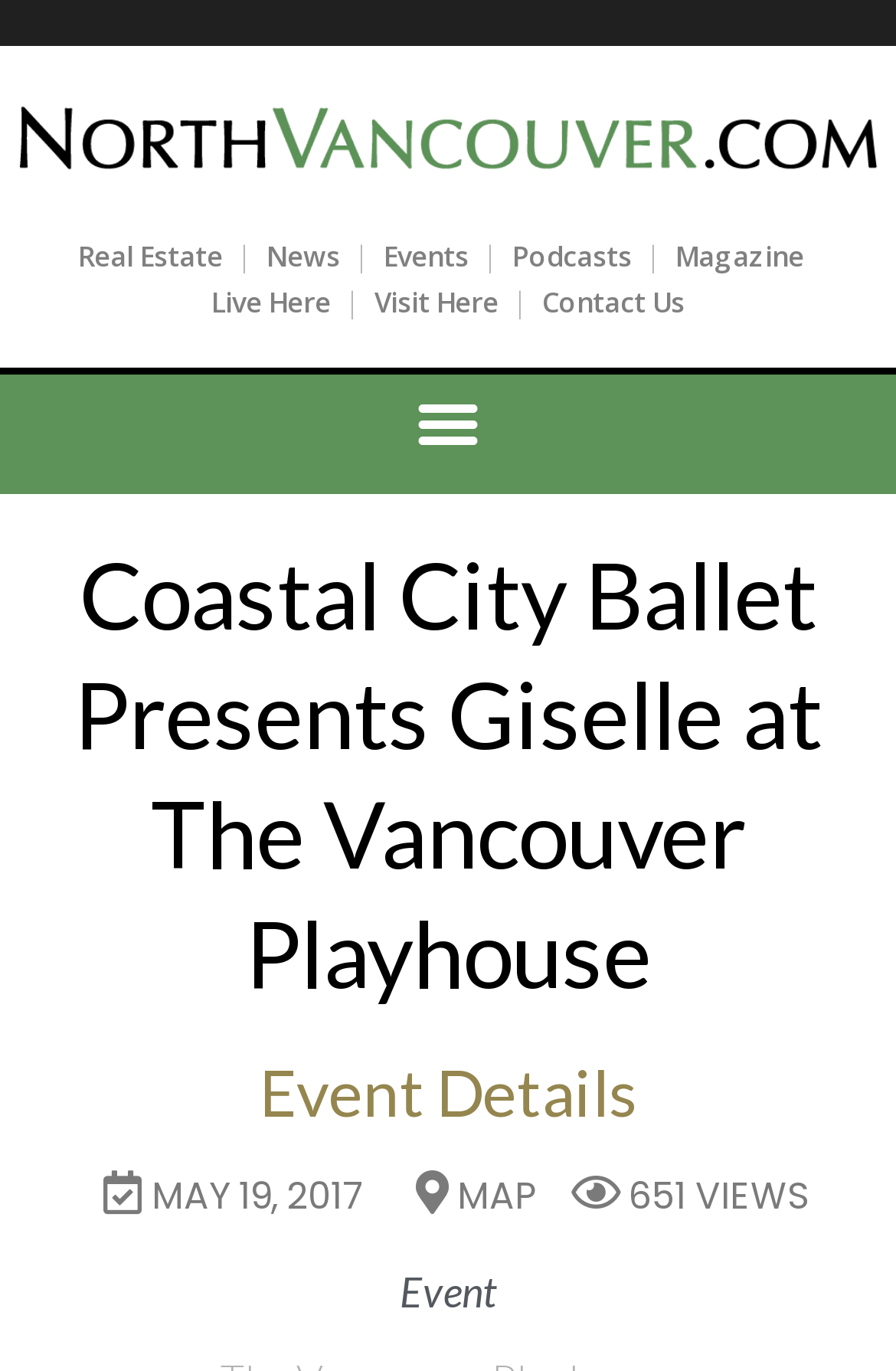Examine the image carefully and respond to the question with a detailed answer: 
Where is the event taking place?

The event is taking place at The Vancouver Playhouse, which is mentioned in the heading 'Coastal City Ballet Presents Giselle at The Vancouver Playhouse'.